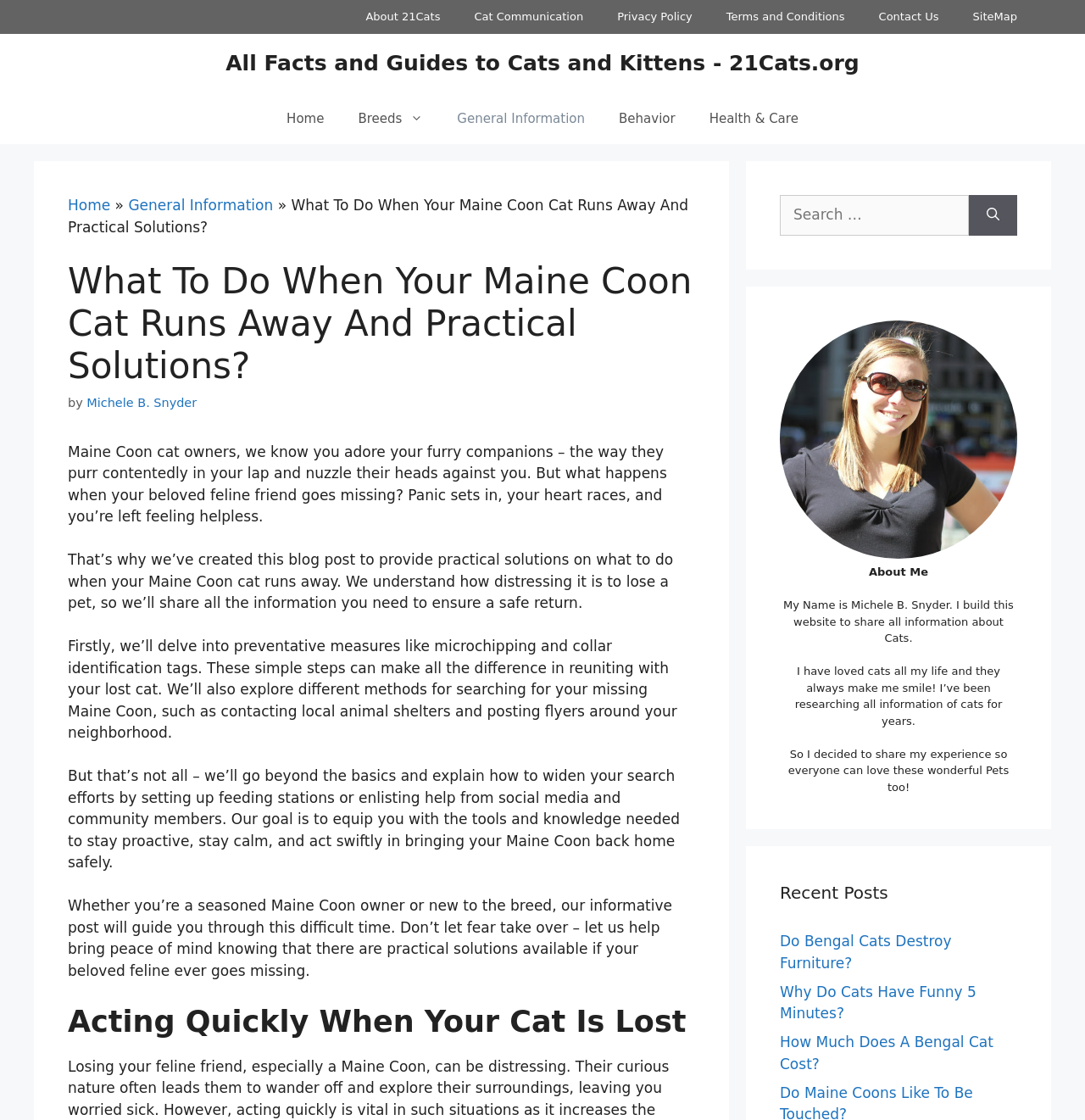Identify the bounding box coordinates for the element you need to click to achieve the following task: "click the 'About 21Cats' link". Provide the bounding box coordinates as four float numbers between 0 and 1, in the form [left, top, right, bottom].

[0.321, 0.0, 0.421, 0.03]